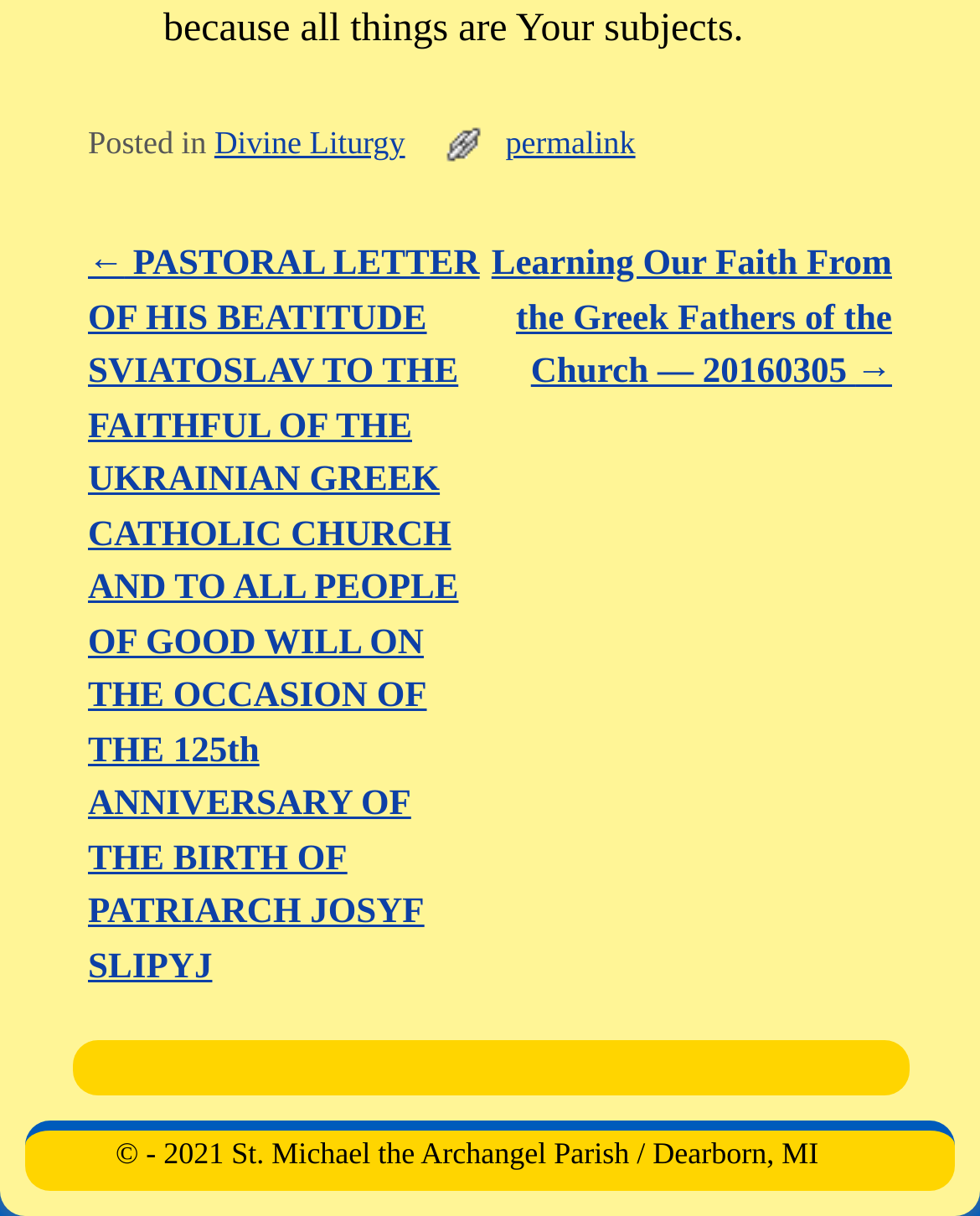What is the copyright year of St. Michael the Archangel Parish? Using the information from the screenshot, answer with a single word or phrase.

2021